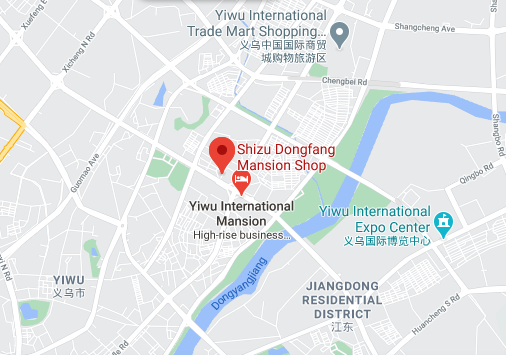Create a detailed narrative of what is happening in the image.

This image showcases a map highlighting key locations in Yiwu, China. The map indicates the location of "Shizu Dongfang Mansion Shop," which is marked prominently in red. Surrounding landmarks include "Yiwu International Mansion," known for housing high-rise business establishments, and "Yiwu International Expo Center," both situated in the central part of the city. The map visually outlines the connections between these significant sites, providing a useful reference for navigating the area, which is bustling with trade and business activities.